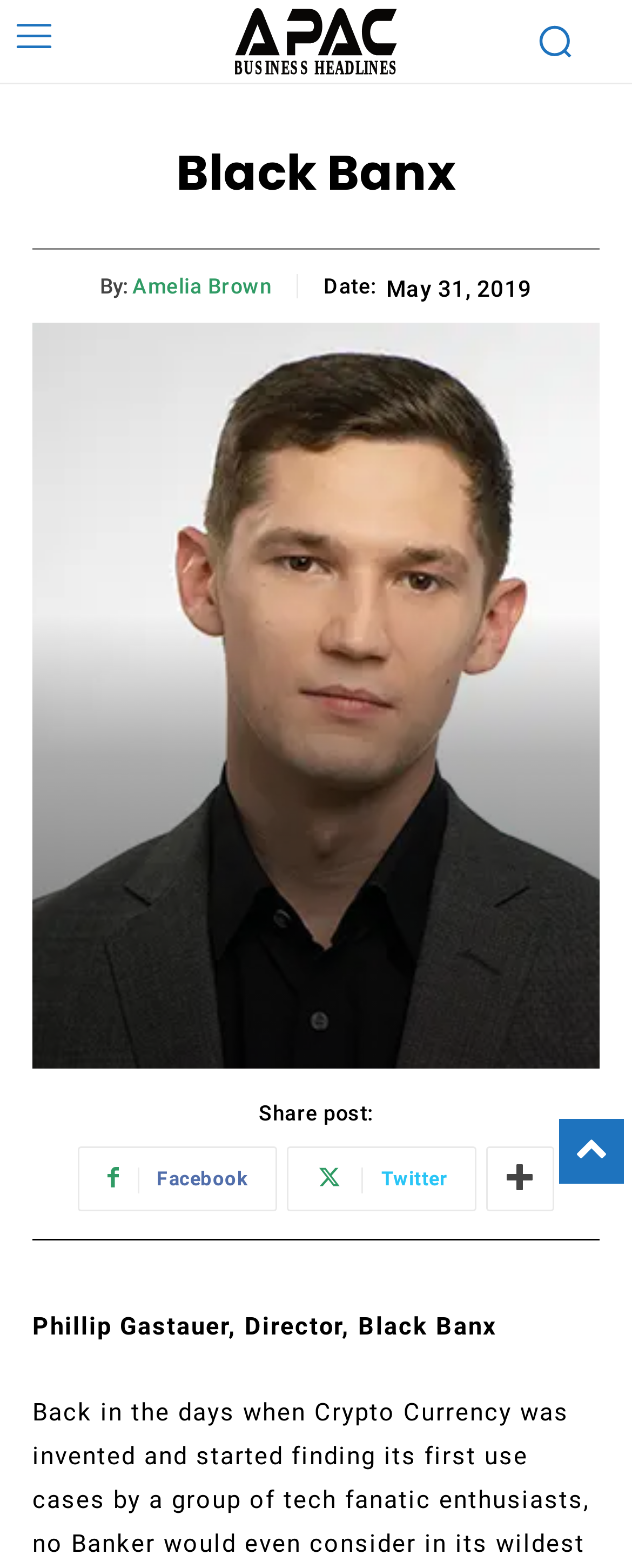From the webpage screenshot, identify the region described by Facebook. Provide the bounding box coordinates as (top-left x, top-left y, bottom-right x, bottom-right y), with each value being a floating point number between 0 and 1.

[0.124, 0.731, 0.438, 0.772]